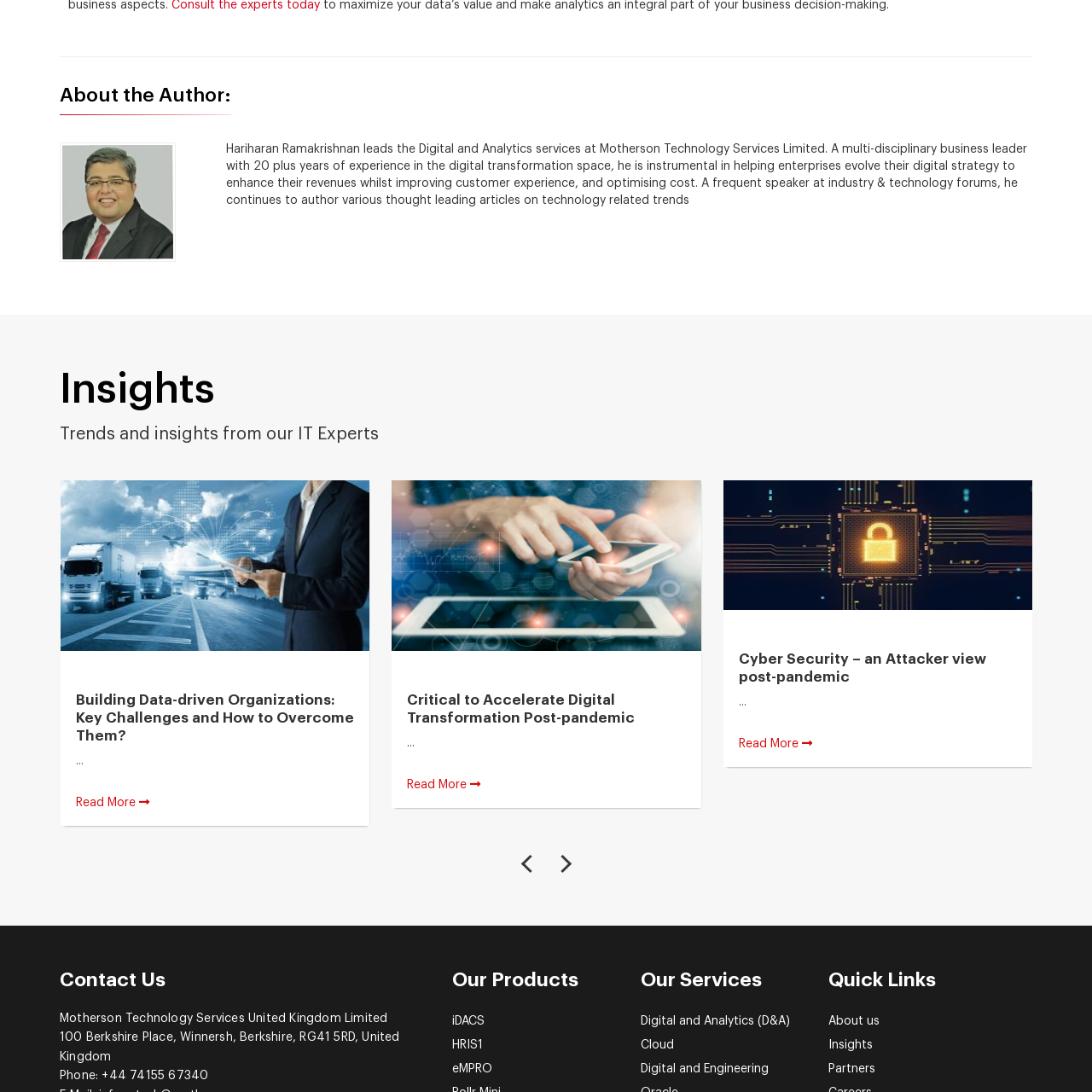Generate a meticulous caption for the image that is highlighted by the red boundary line.

The image features a graphic titled "Building Data-driven Organizations: Key Challenges and How to Overcome Them?" This visual represents insights into the complexities involved in establishing data-driven enterprises. It likely highlights critical obstacles that businesses face in their data transformation journeys and offers strategies for effectively navigating these challenges. Accompanying this image, the content within the section underscores the importance of adapting to modern digital trends and emphasizes the necessity for organizations to leverage data to enhance decision-making, efficiency, and customer satisfaction.